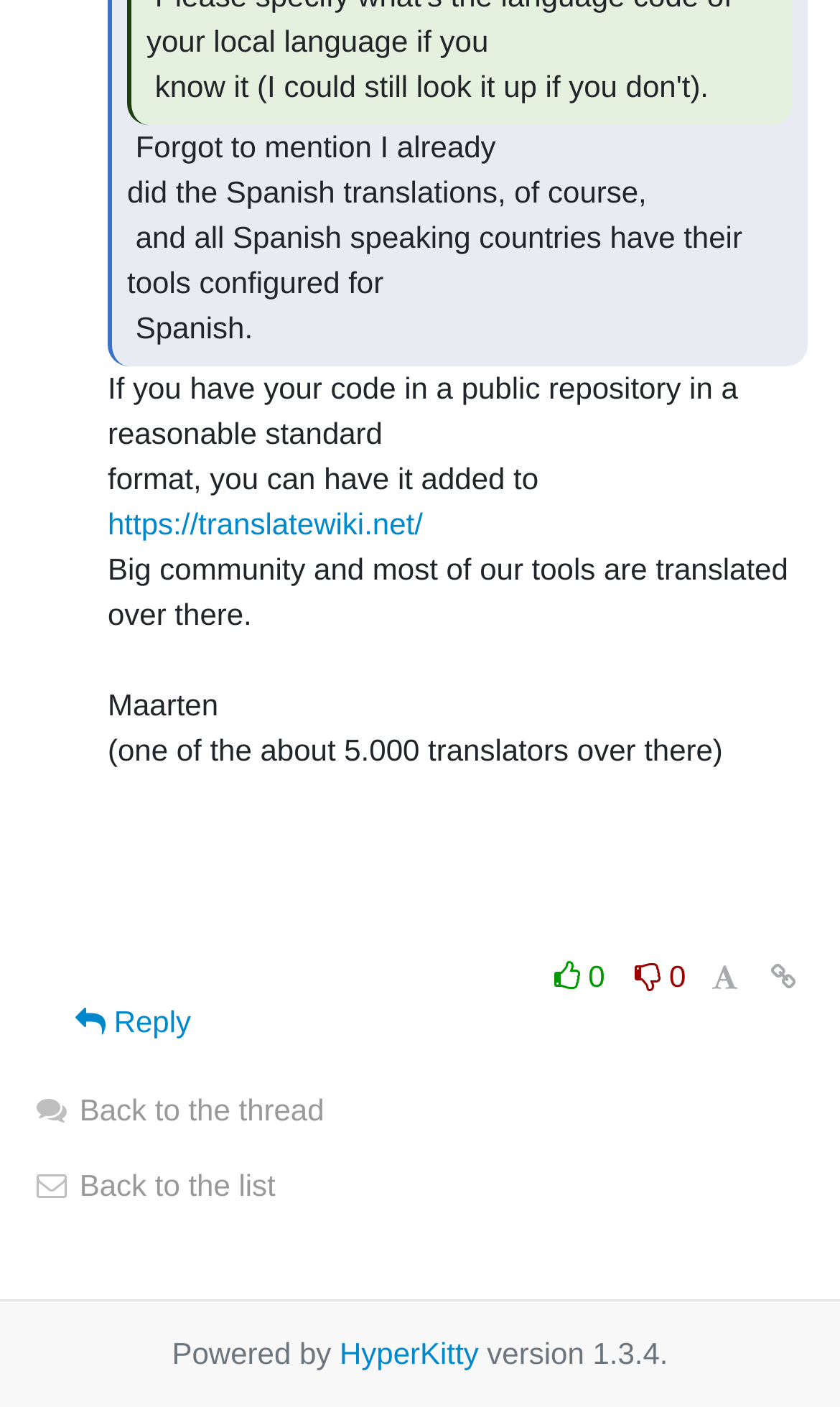Locate the bounding box coordinates of the clickable part needed for the task: "Reply to the post".

[0.064, 0.699, 0.253, 0.754]